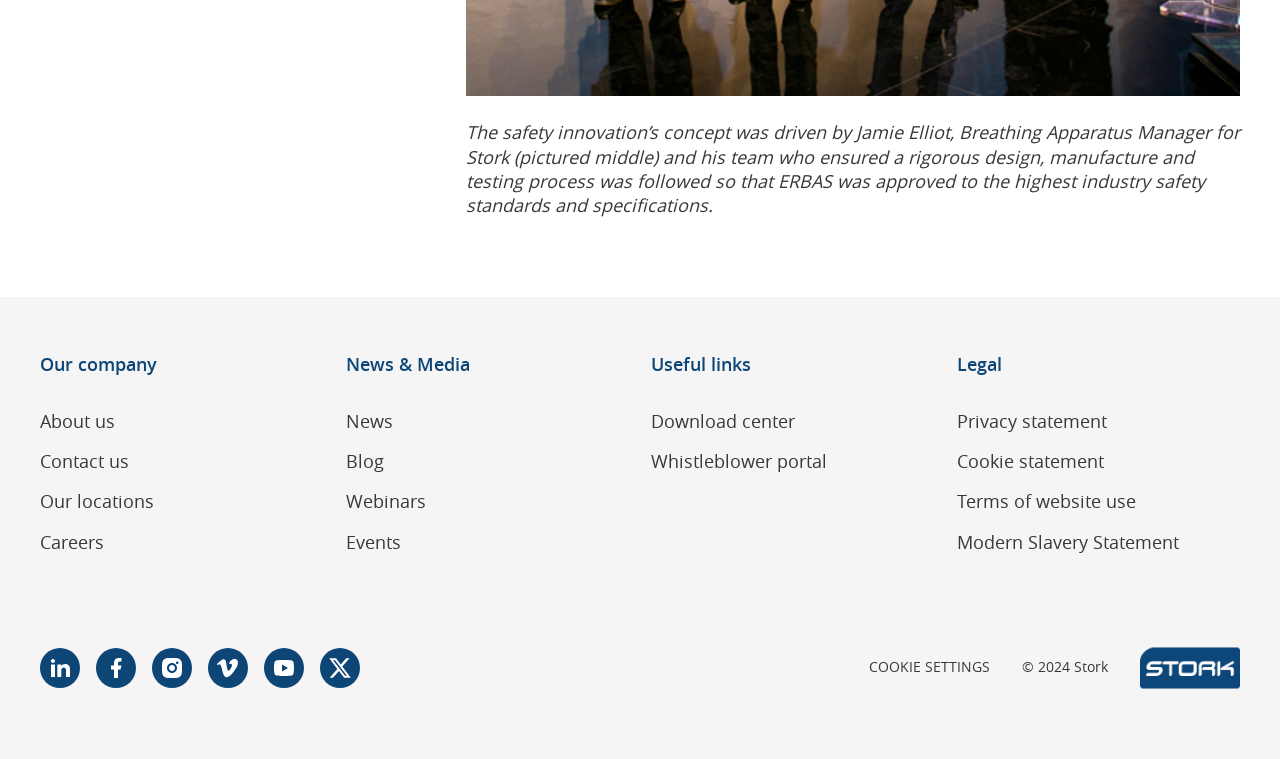Determine the bounding box coordinates of the clickable region to execute the instruction: "Go to careers page". The coordinates should be four float numbers between 0 and 1, denoted as [left, top, right, bottom].

[0.031, 0.698, 0.081, 0.729]